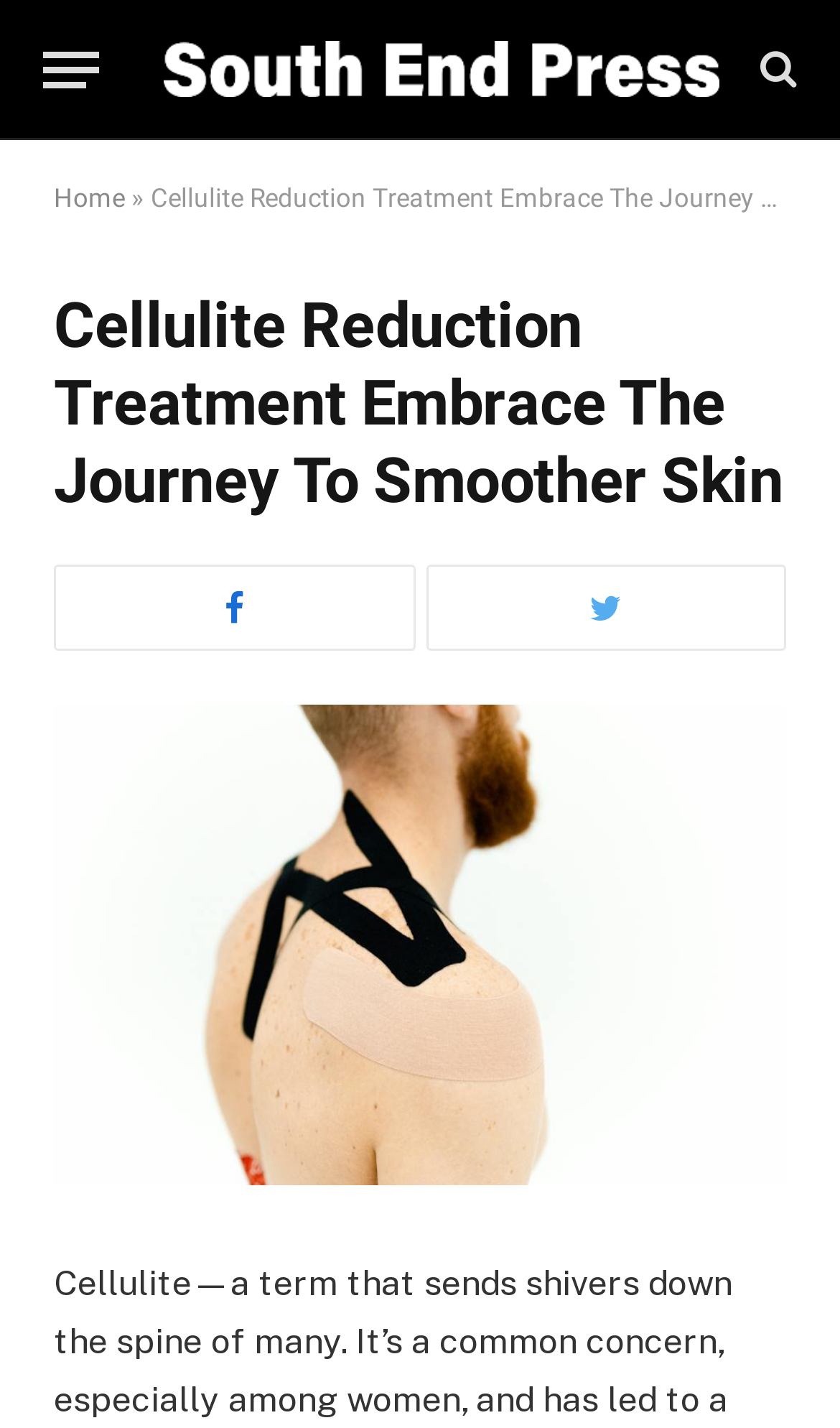How many navigation links are at the top of the page?
Please ensure your answer is as detailed and informative as possible.

There are three navigation links at the top of the page: 'Menu', 'Home', and an arrow symbol ('»'). These links are likely used to navigate to different sections of the website.